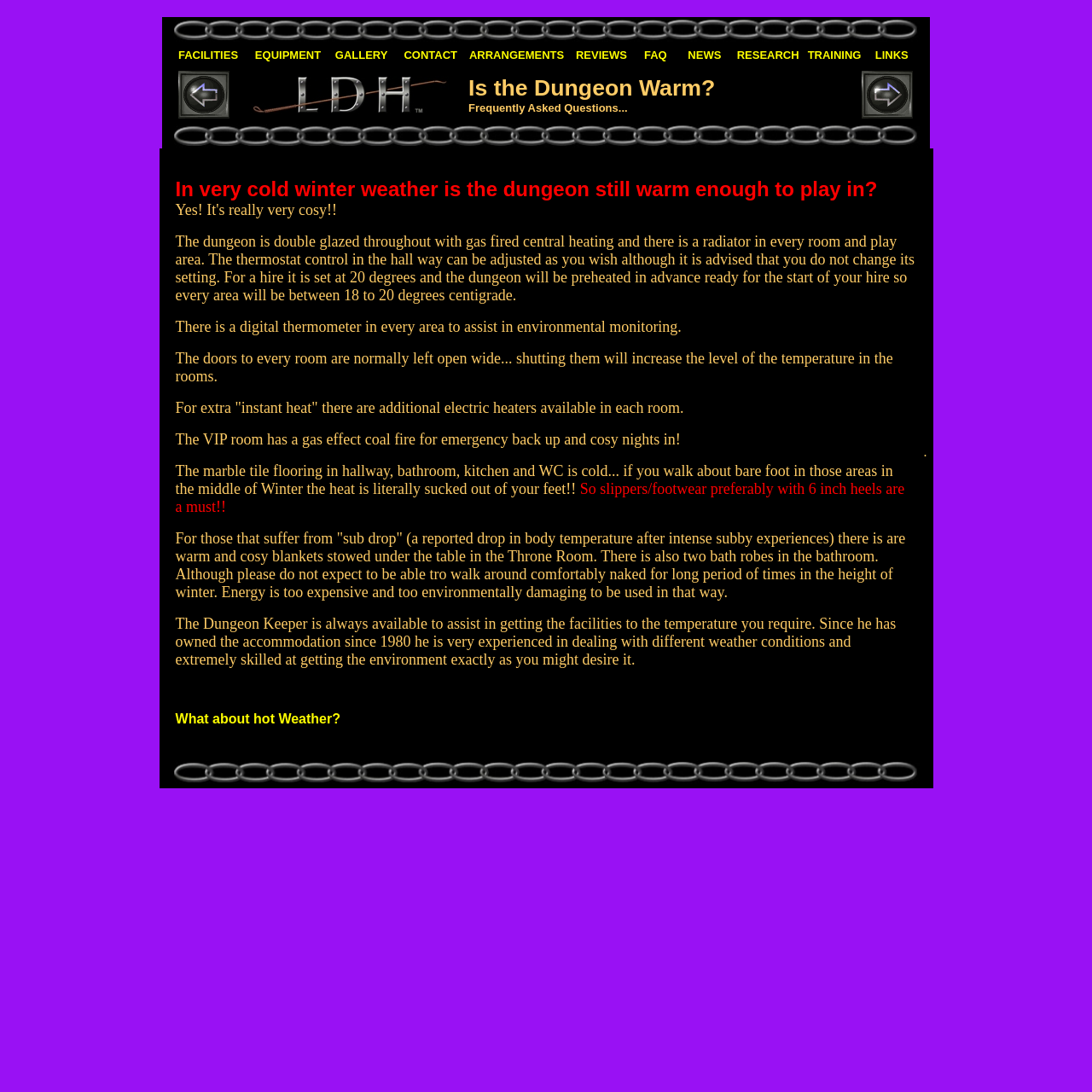Please find the bounding box coordinates for the clickable element needed to perform this instruction: "Call 804-477-9036".

None